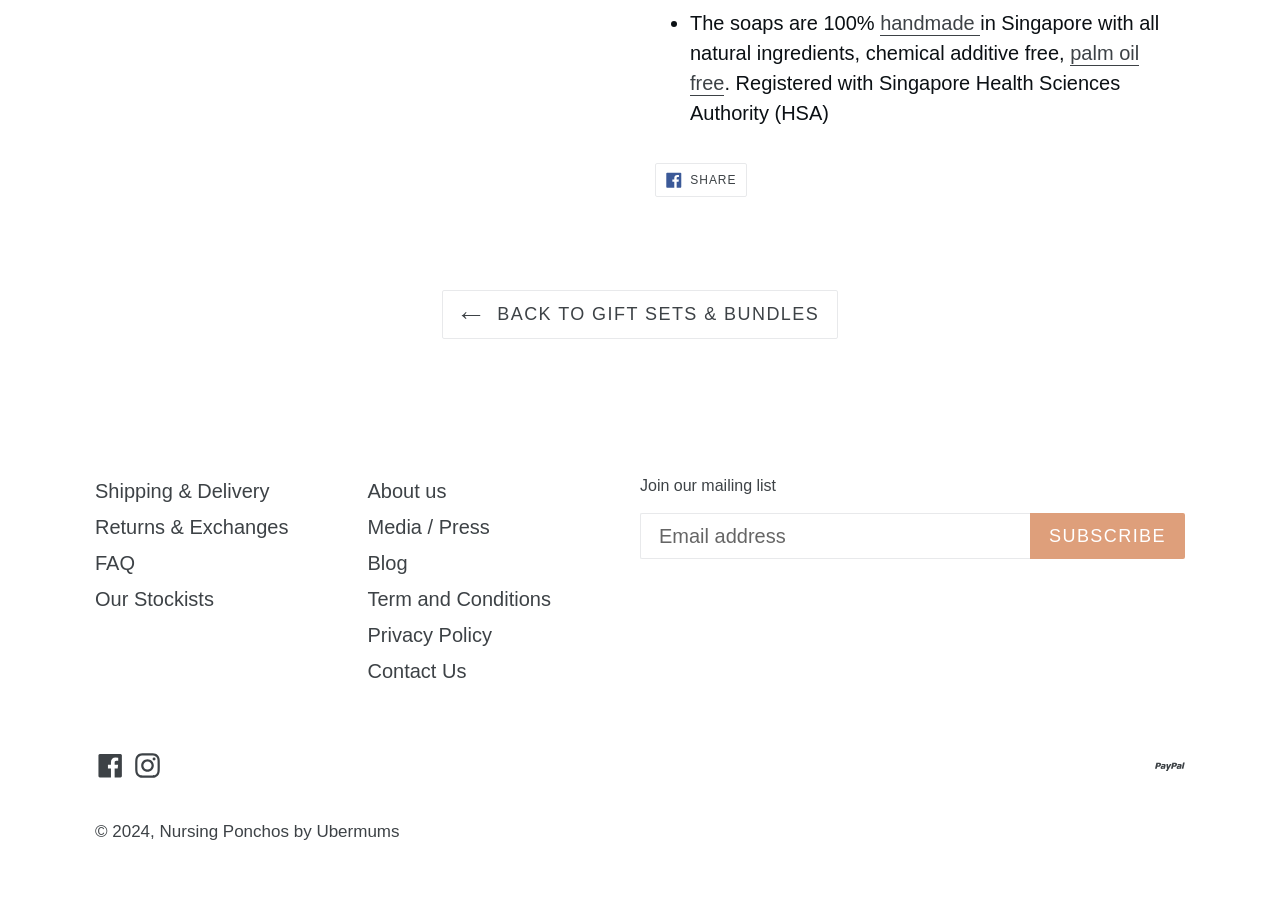What is the material of the soaps?
Give a comprehensive and detailed explanation for the question.

The webpage mentions that the soaps are '100% handmade in Singapore with all natural ingredients, chemical additive free', which implies that the material of the soaps is natural ingredients.